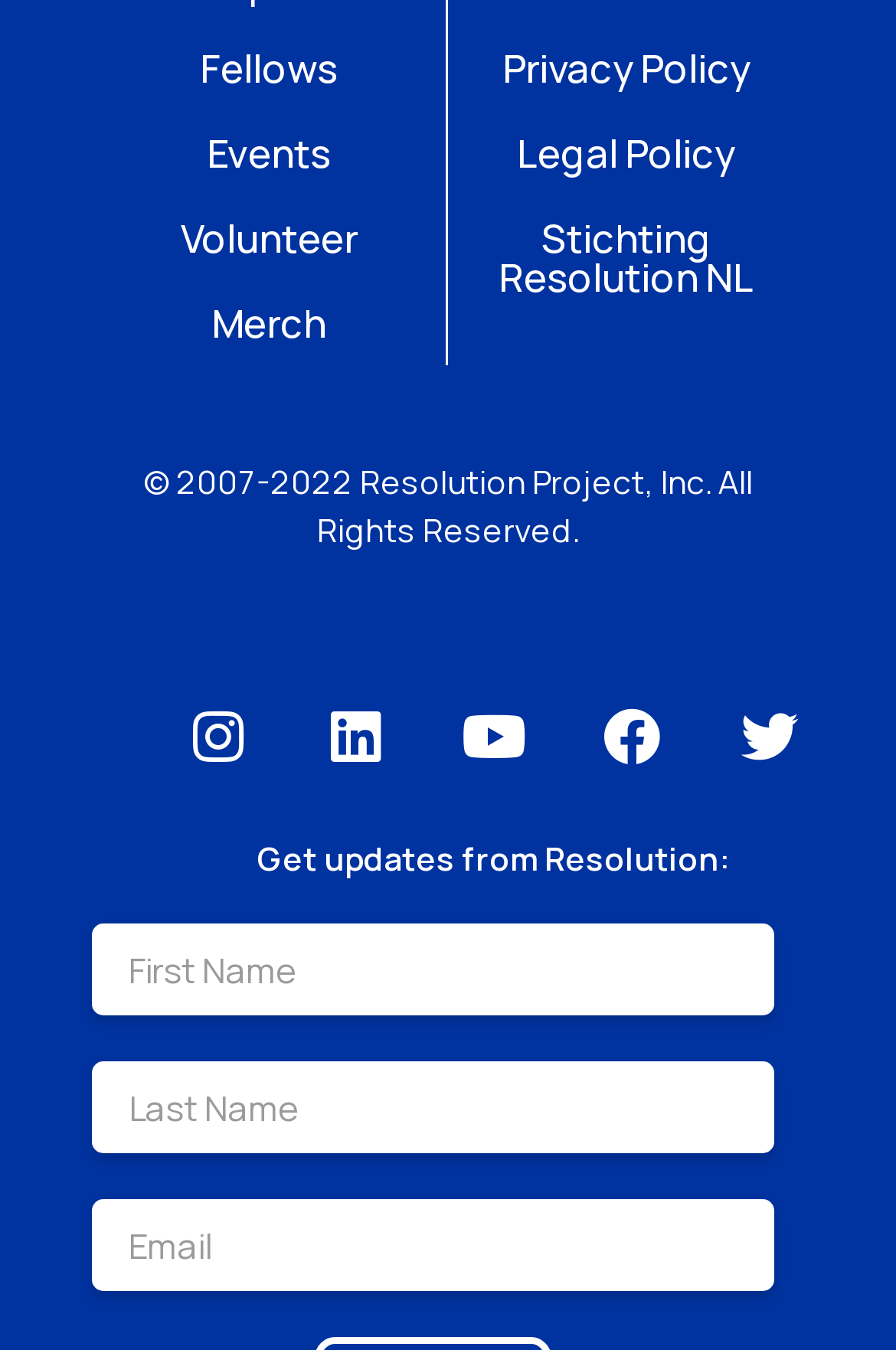Based on the provided description, "parent_node: Email name="form_fields[email]" placeholder="Email"", find the bounding box of the corresponding UI element in the screenshot.

[0.103, 0.889, 0.864, 0.957]